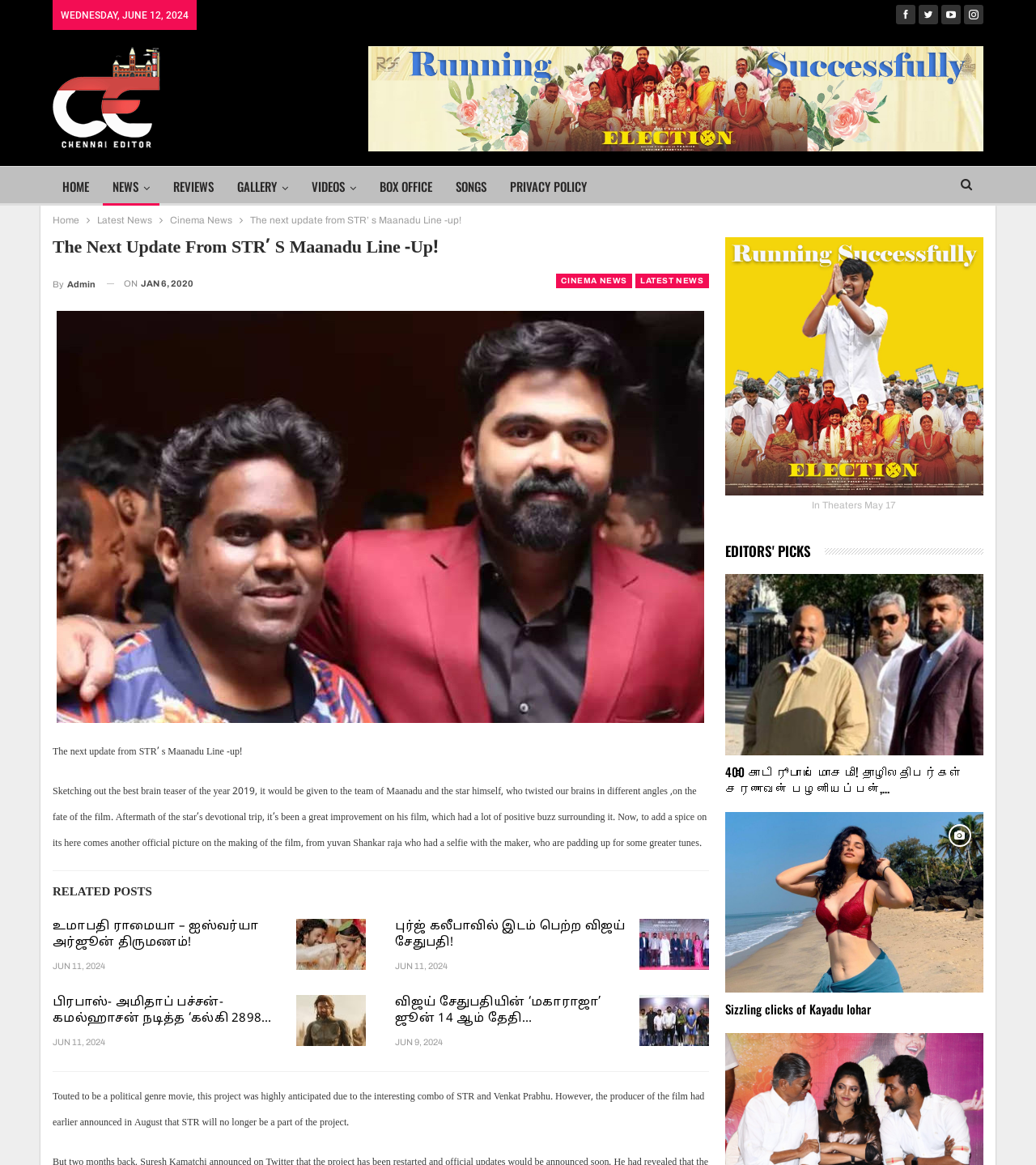Please give a one-word or short phrase response to the following question: 
What is the name of the film mentioned in the article?

Maanadu